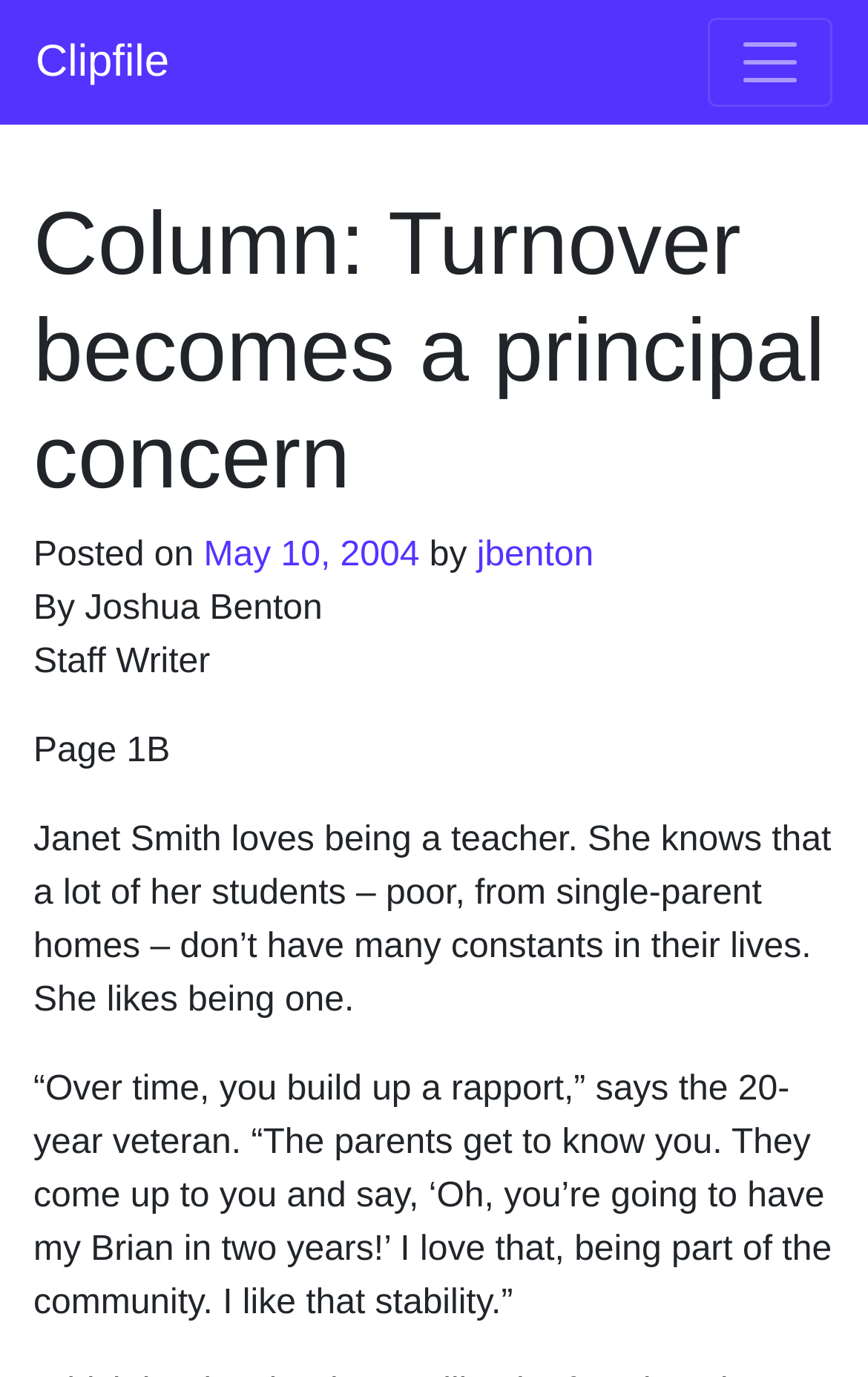Determine the bounding box coordinates for the UI element matching this description: "alt="Frame 2189" title="Frame 2189"".

None